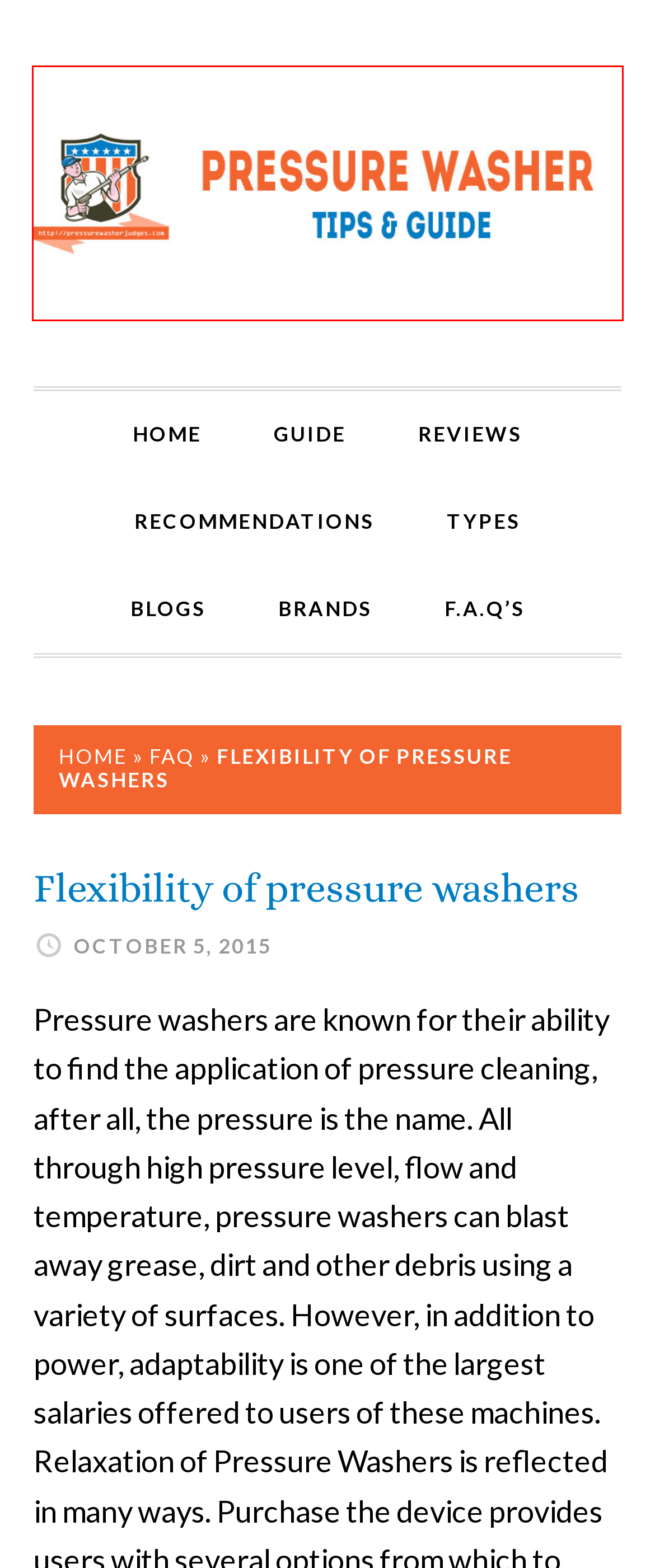Given a webpage screenshot featuring a red rectangle around a UI element, please determine the best description for the new webpage that appears after the element within the bounding box is clicked. The options are:
A. REVIEWS
B. FAQ Archive - Best pressuse washer reviews | The Ultimate Guide
C. Blogs
D. Guide
E. The Best Pressuse Washer Reviews 2021 | The Ultimate Guide 2021
F. BEST BRANDS
G. FAQs Pressure Washer Judges - Best pressuse washer reviews | The Ultimate Guide
H. Recommendations

E